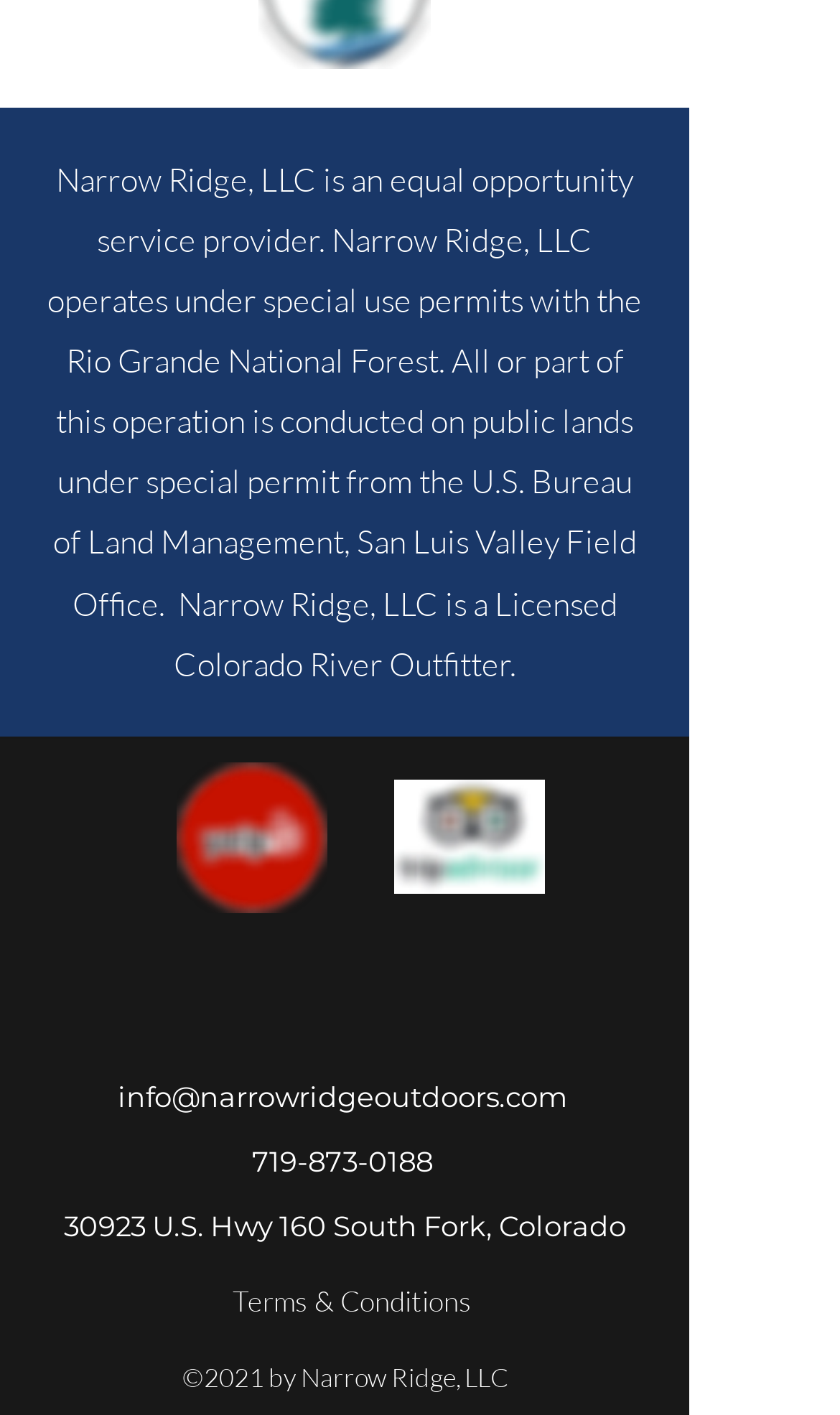Provide a brief response using a word or short phrase to this question:
What is the email address of the company?

info@narrowridgeoutdoors.com